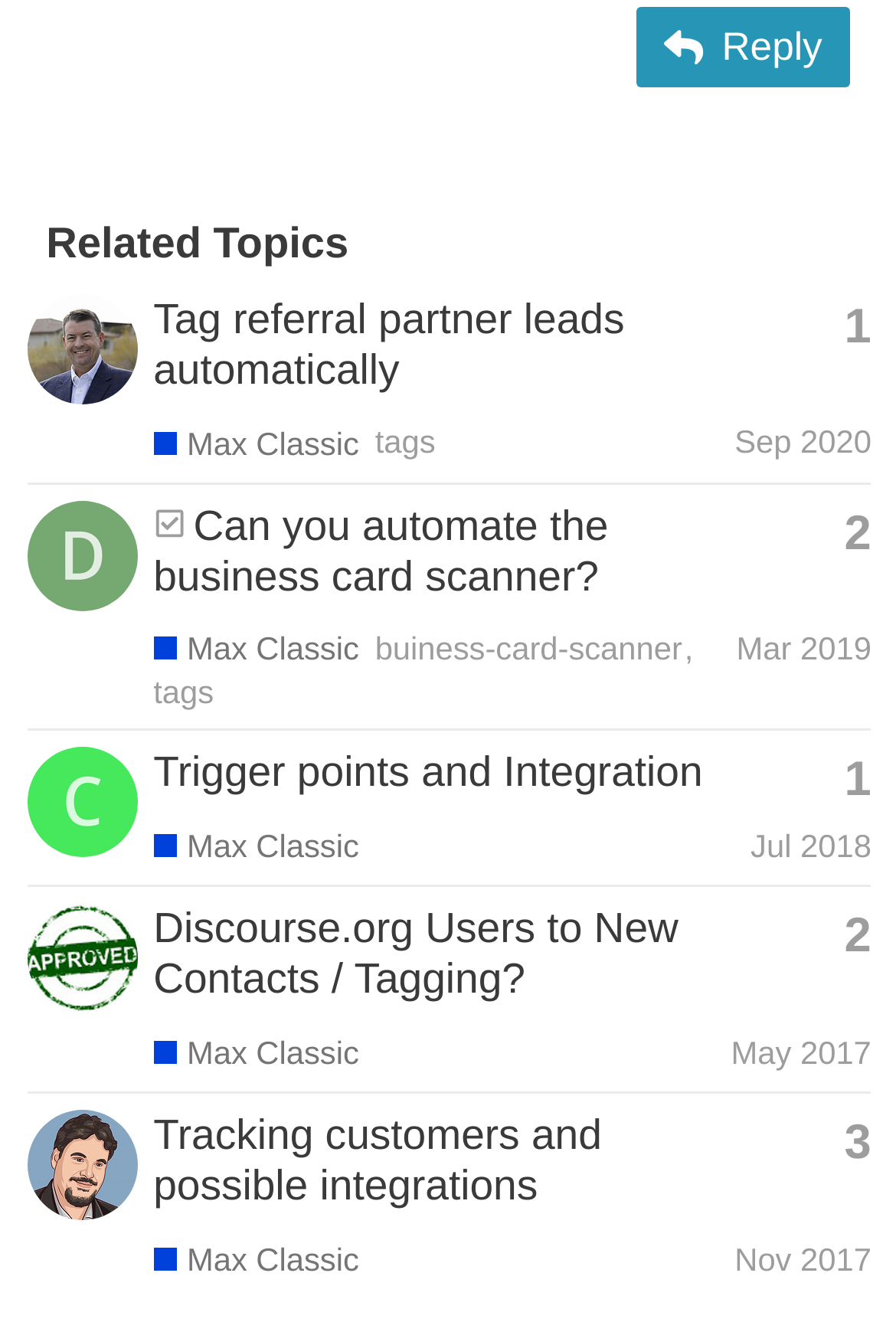What is the topic of the first discussion?
Using the image as a reference, give an elaborate response to the question.

I determined the answer by looking at the first gridcell element, which contains a heading element with the text 'Tag referral partner leads automatically'. This suggests that the topic of the first discussion is about tagging referral partners.